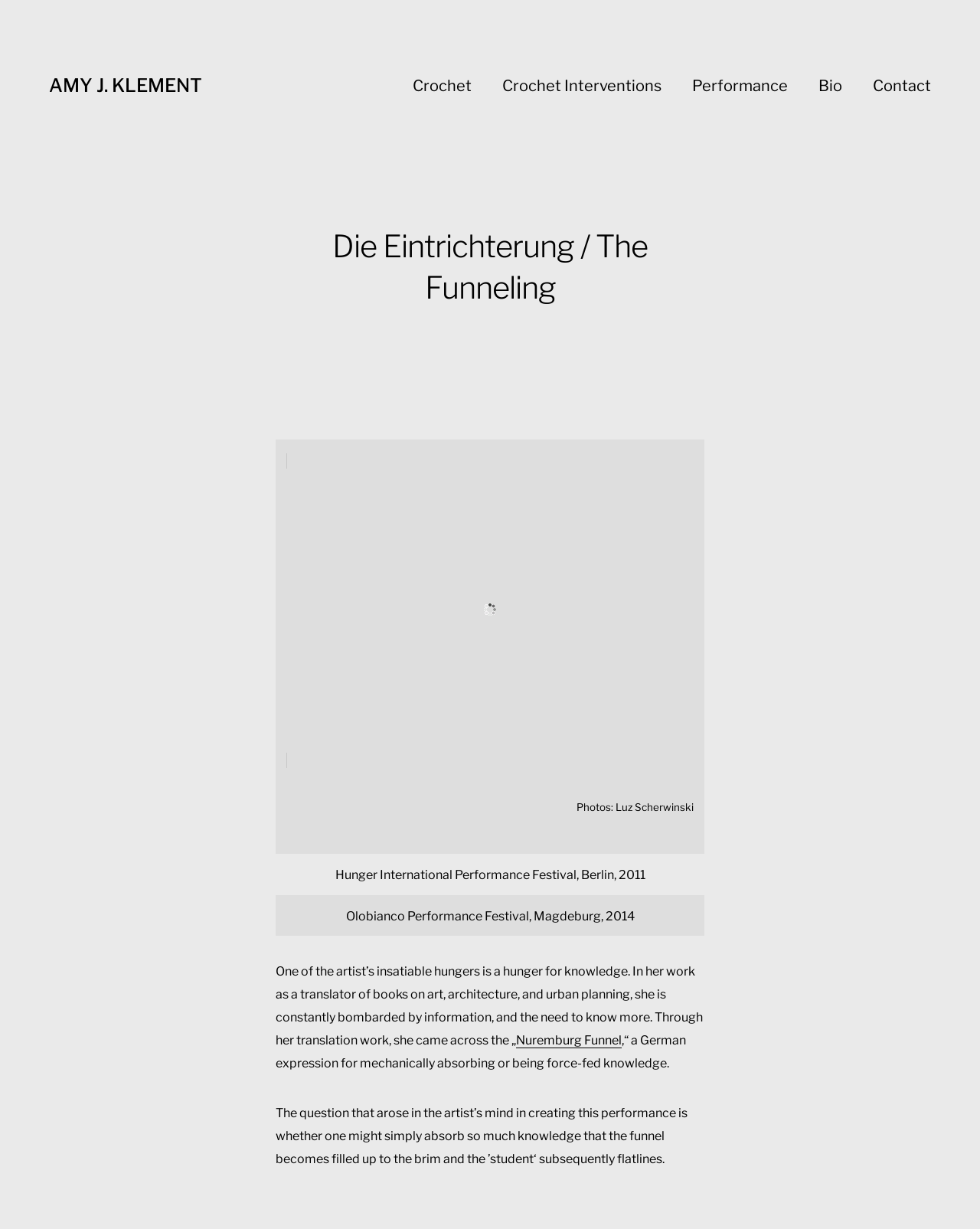Locate the bounding box for the described UI element: "AMY J. KLEMENT". Ensure the coordinates are four float numbers between 0 and 1, formatted as [left, top, right, bottom].

[0.05, 0.06, 0.206, 0.079]